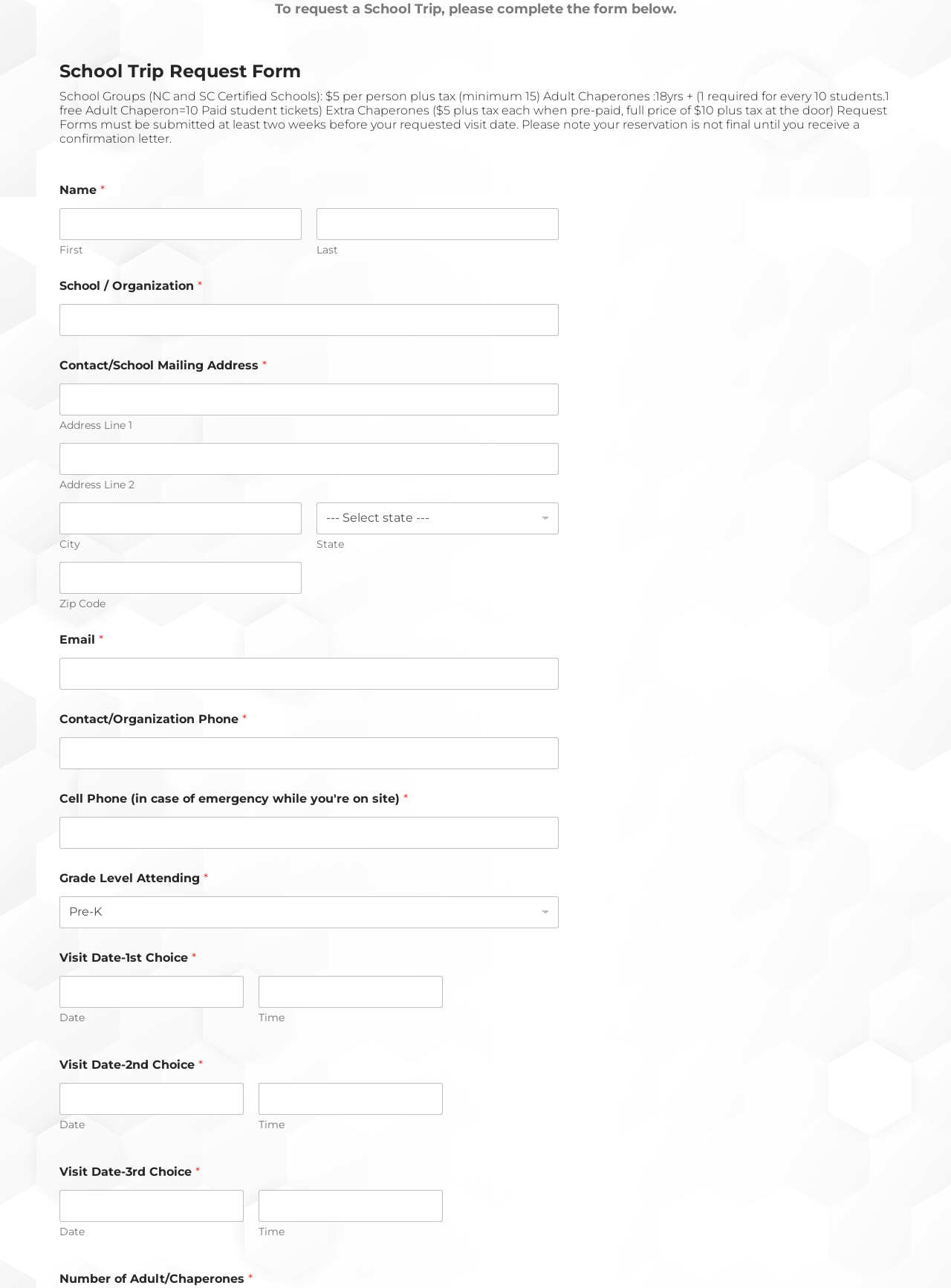Locate the bounding box coordinates of the clickable area needed to fulfill the instruction: "Read about Slytherin house".

None